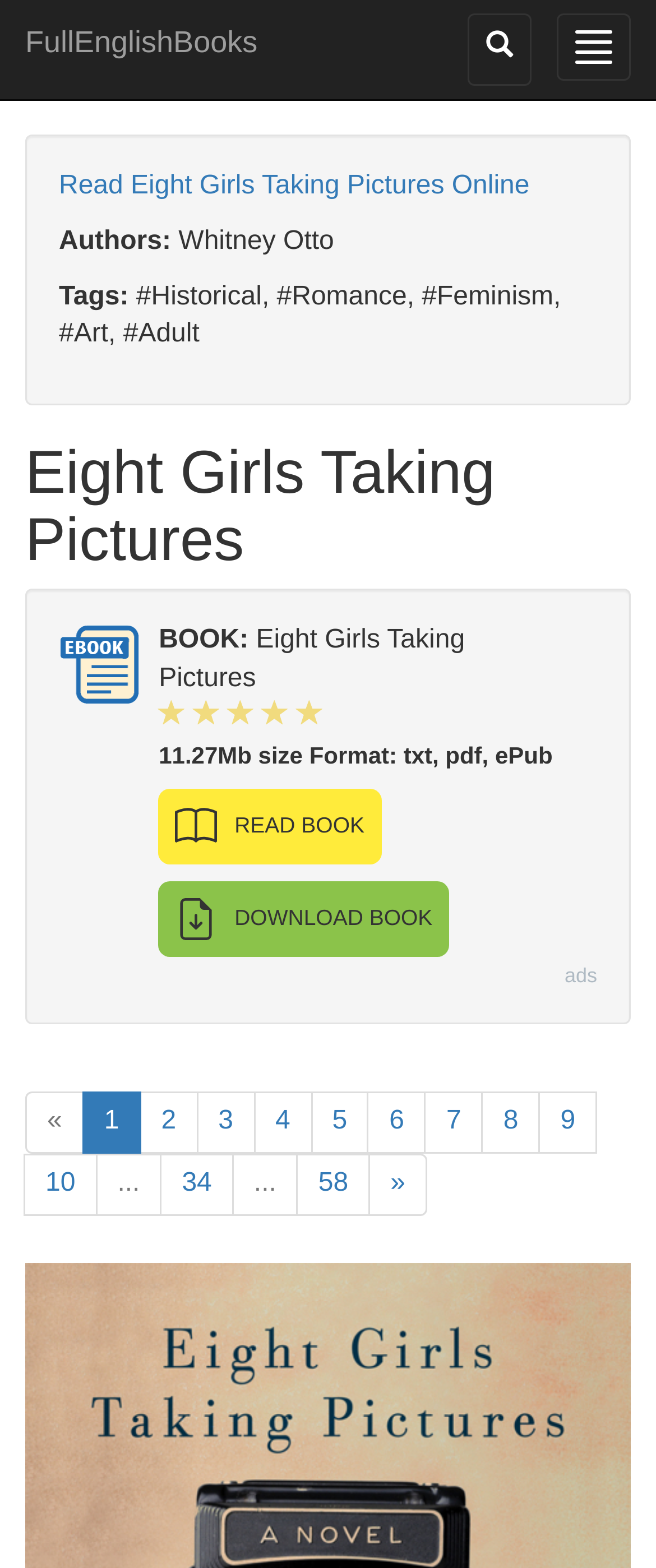Locate the bounding box coordinates of the element I should click to achieve the following instruction: "Read Eight Girls Taking Pictures Online".

[0.09, 0.109, 0.807, 0.127]